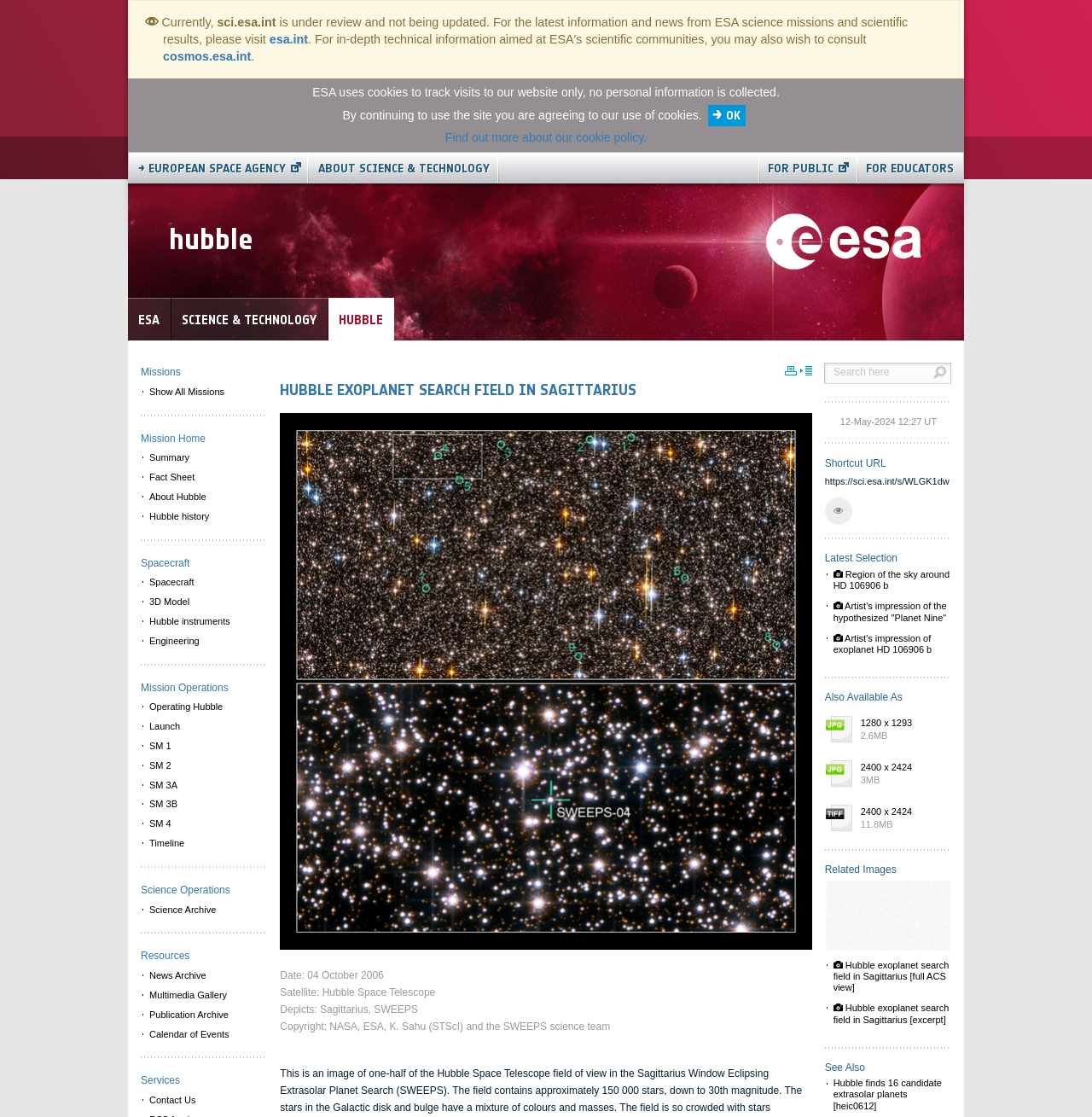Please identify the bounding box coordinates of the clickable region that I should interact with to perform the following instruction: "Search for something". The coordinates should be expressed as four float numbers between 0 and 1, i.e., [left, top, right, bottom].

[0.757, 0.325, 0.852, 0.341]